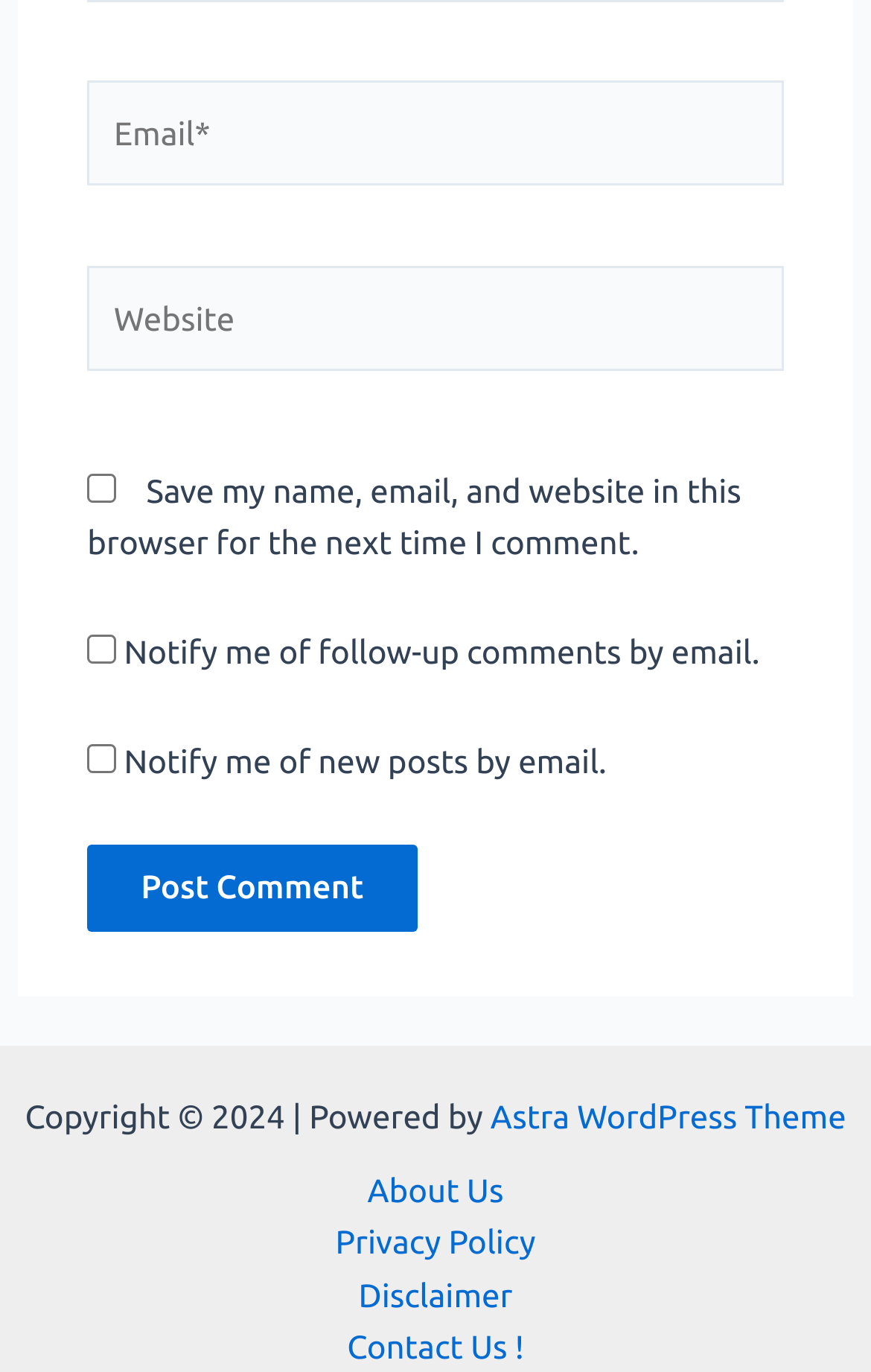Determine the bounding box coordinates for the element that should be clicked to follow this instruction: "Enter email address". The coordinates should be given as four float numbers between 0 and 1, in the format [left, top, right, bottom].

[0.1, 0.059, 0.9, 0.136]